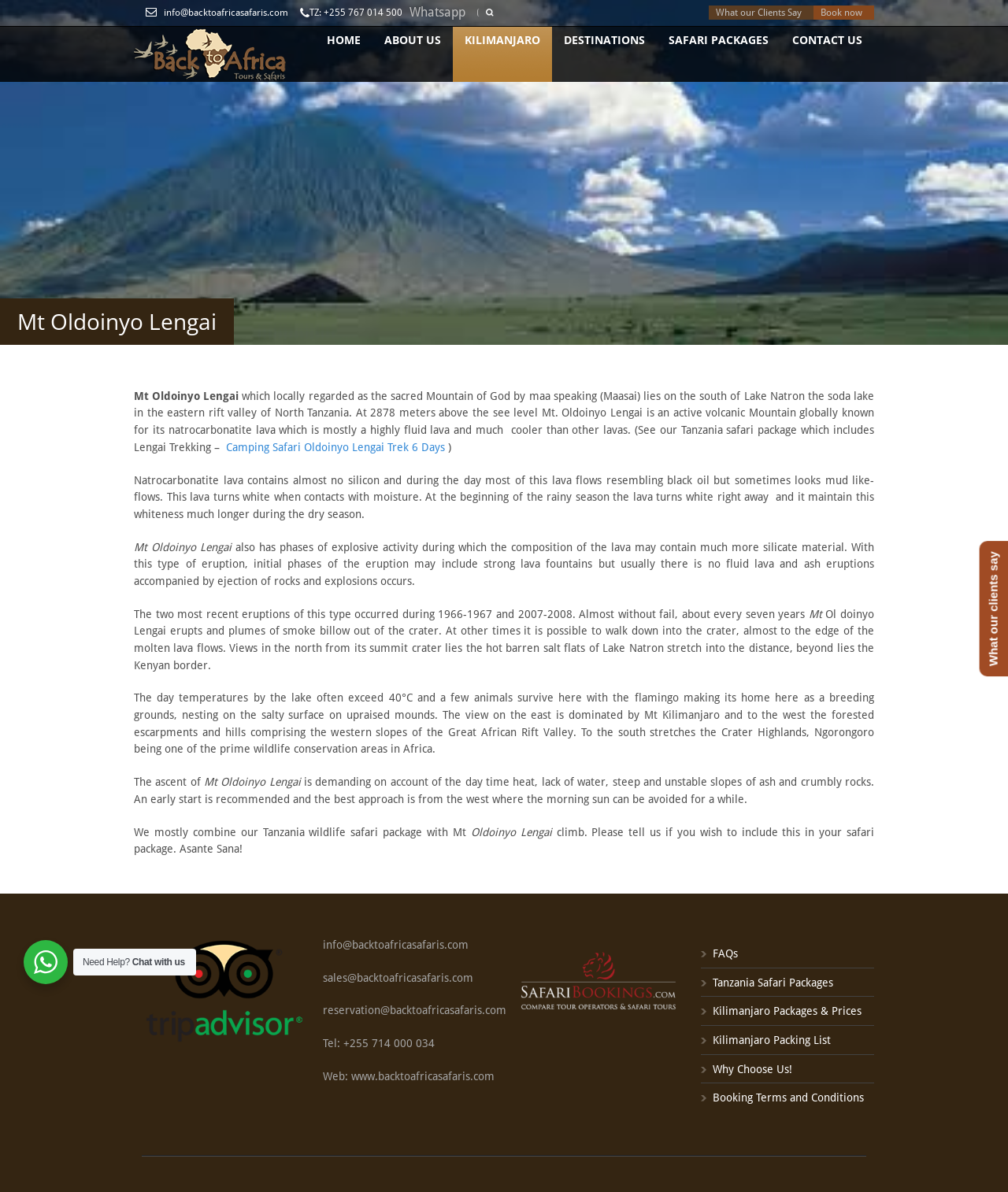Please provide the bounding box coordinates for the element that needs to be clicked to perform the instruction: "Send a message on Whatsapp". The coordinates must consist of four float numbers between 0 and 1, formatted as [left, top, right, bottom].

[0.406, 0.004, 0.462, 0.017]